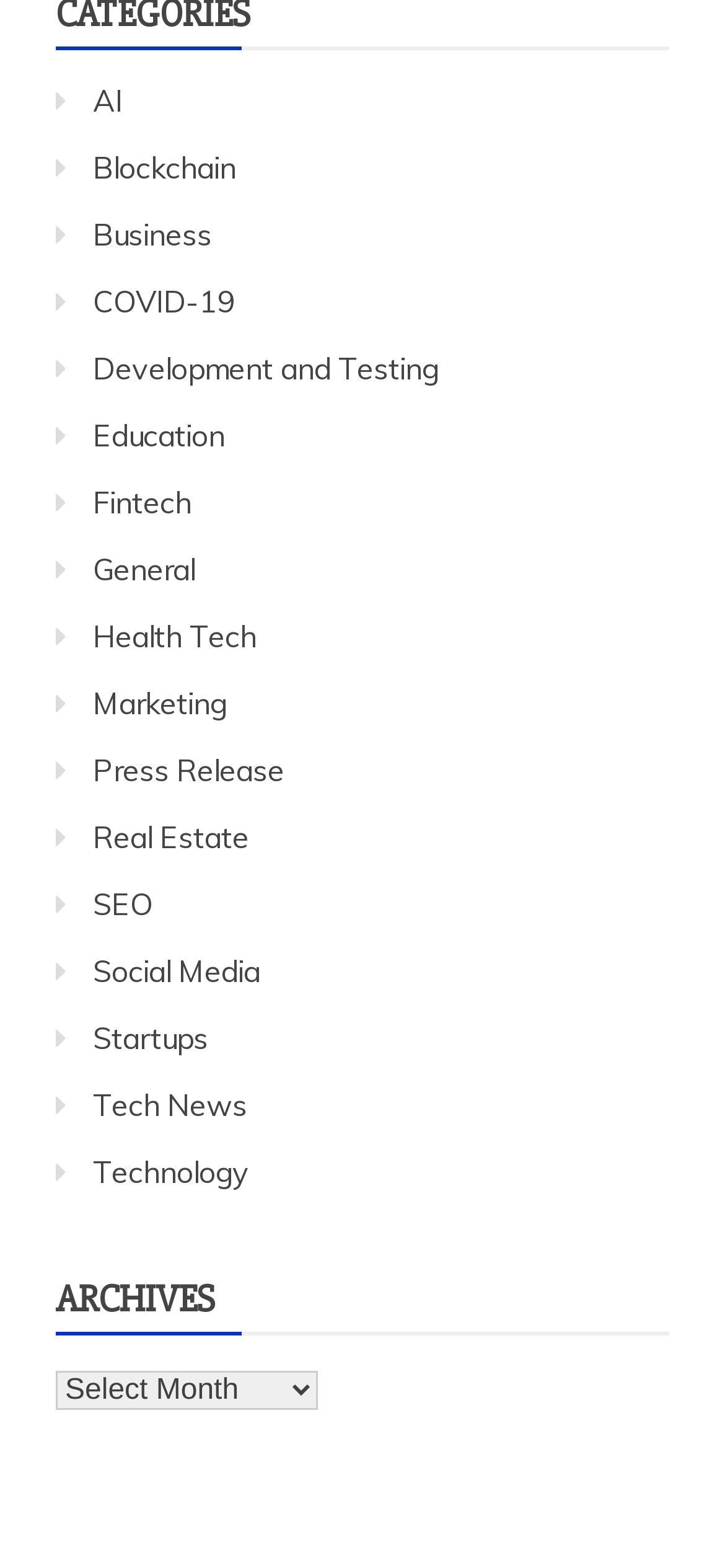What are the categories listed on the webpage?
Refer to the image and provide a concise answer in one word or phrase.

Various tech categories